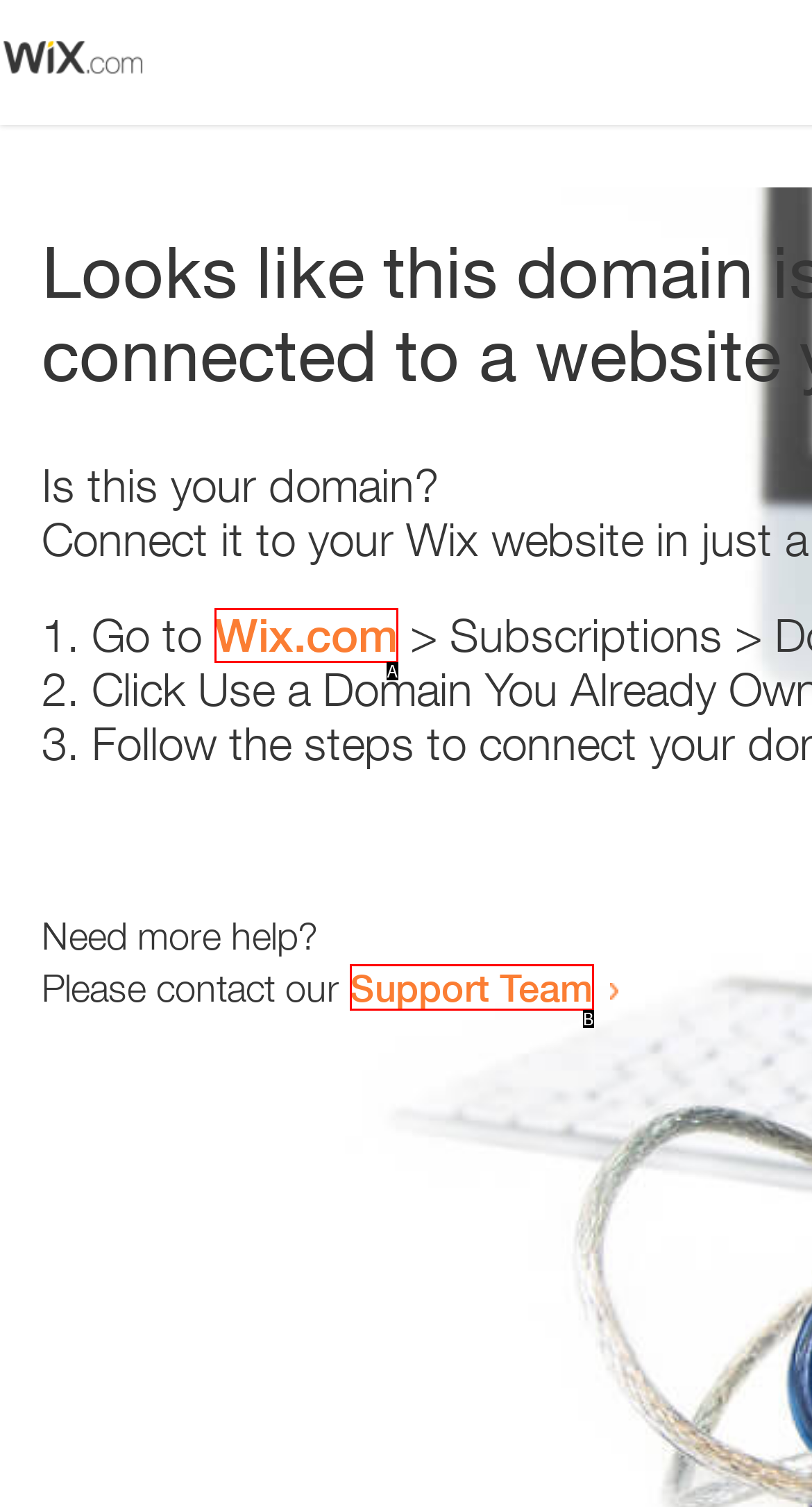Using the provided description: Wix.com, select the HTML element that corresponds to it. Indicate your choice with the option's letter.

A